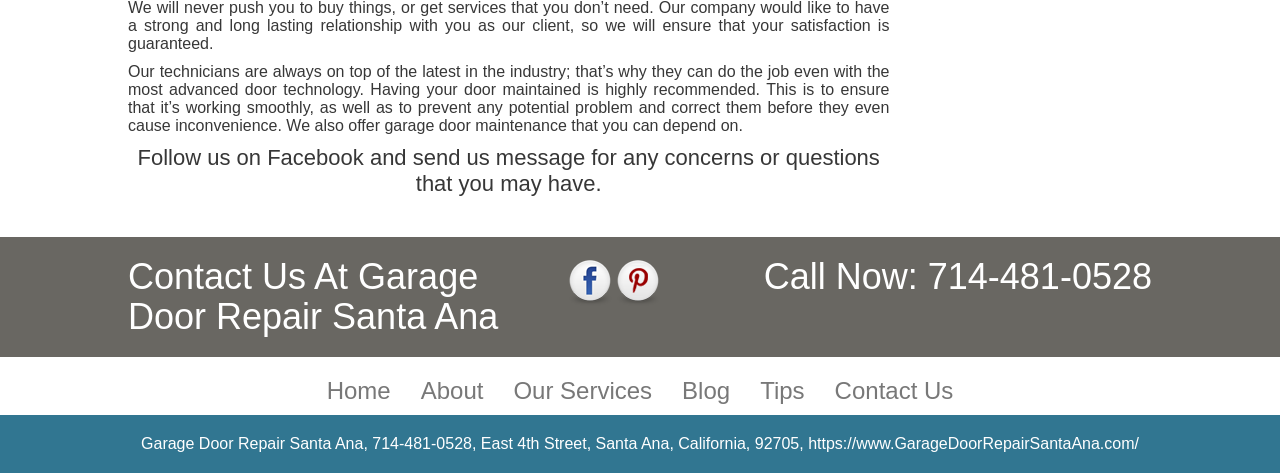Consider the image and give a detailed and elaborate answer to the question: 
How many navigation links are at the bottom of the page?

I counted the number of navigation links at the bottom of the page, which are Home, About, Our Services, Blog, Tips, and Contact Us, and found that there are six links.